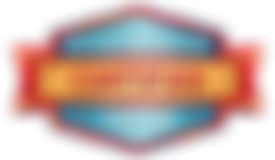What is the purpose of the logo's design?
Please provide a comprehensive and detailed answer to the question.

The caption states that the logo's design is intended to evoke feelings of empowerment and personal growth, symbolizing the transformative journey of self-hypnosis.